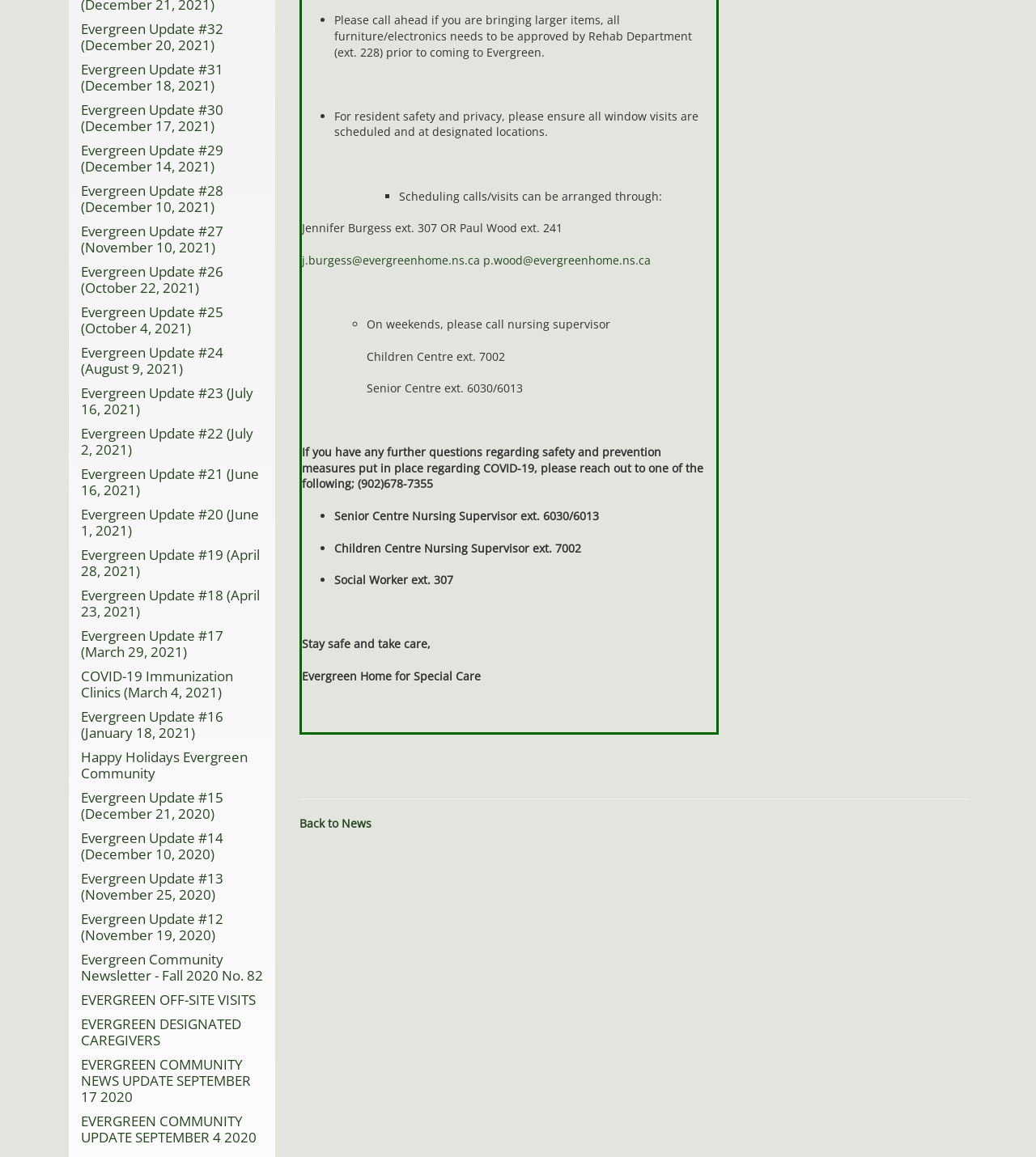Give a short answer using one word or phrase for the question:
What is the purpose of the separator element?

To separate content